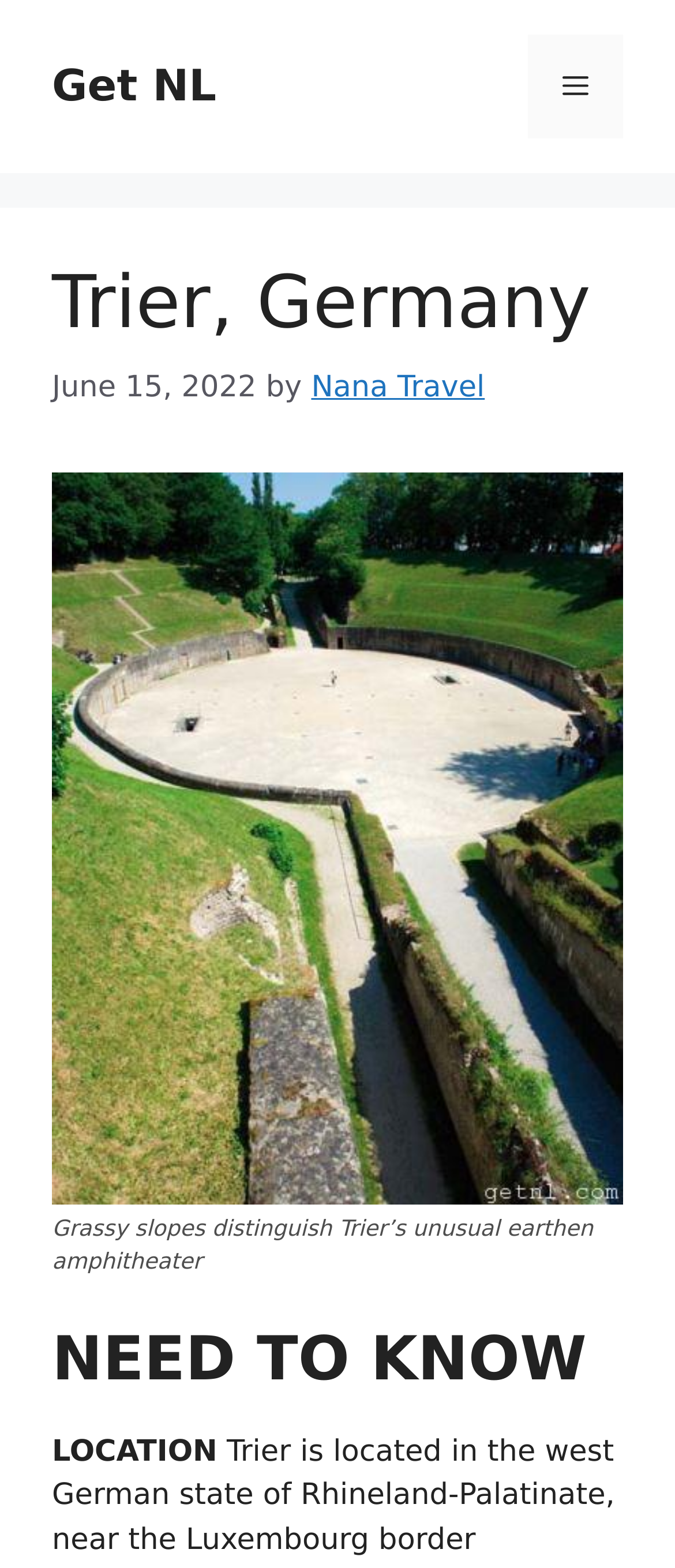Please find the bounding box for the UI component described as follows: "Careers".

None